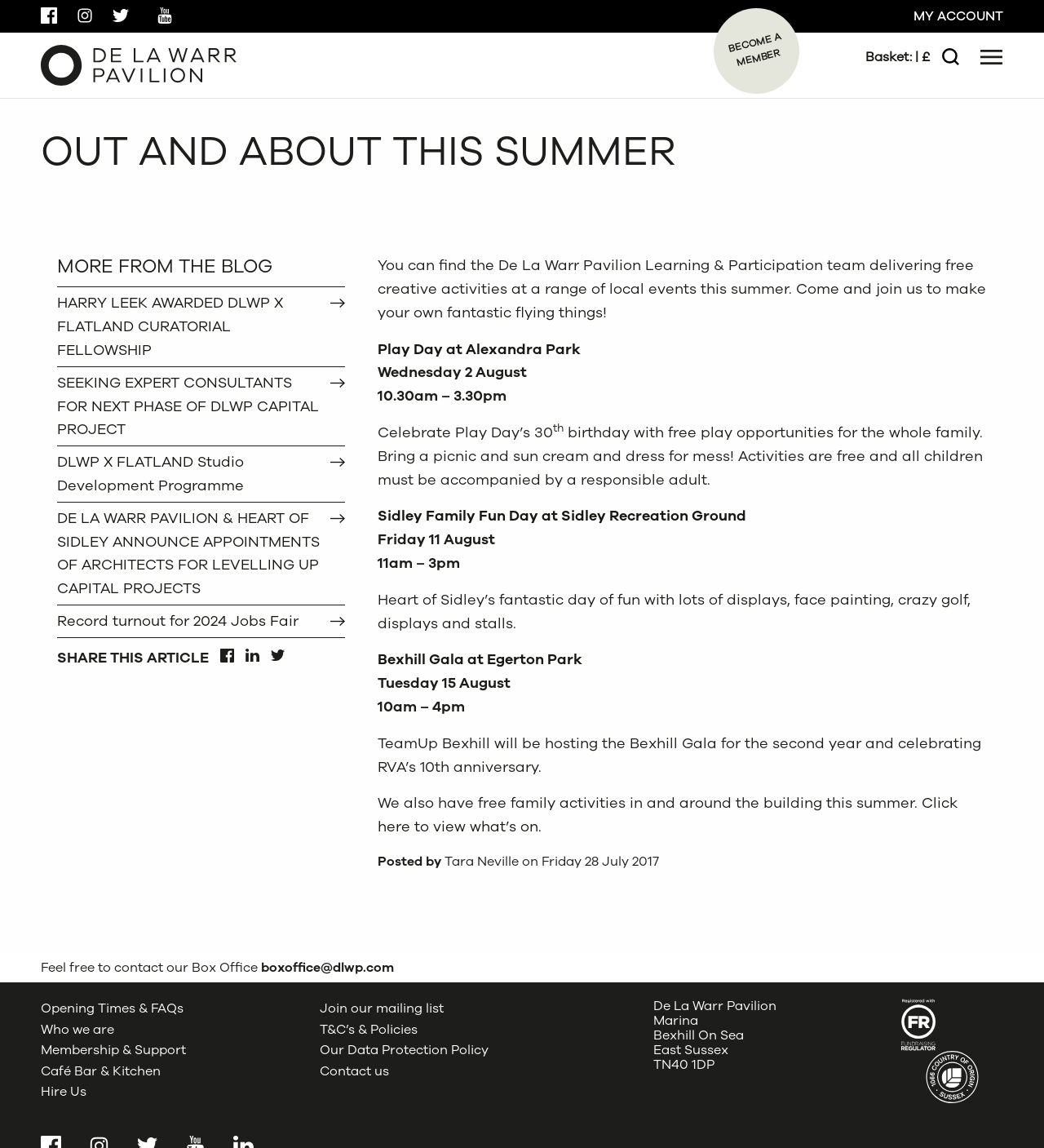Please provide the bounding box coordinates for the element that needs to be clicked to perform the following instruction: "Check the opening times and FAQs". The coordinates should be given as four float numbers between 0 and 1, i.e., [left, top, right, bottom].

[0.039, 0.871, 0.176, 0.886]